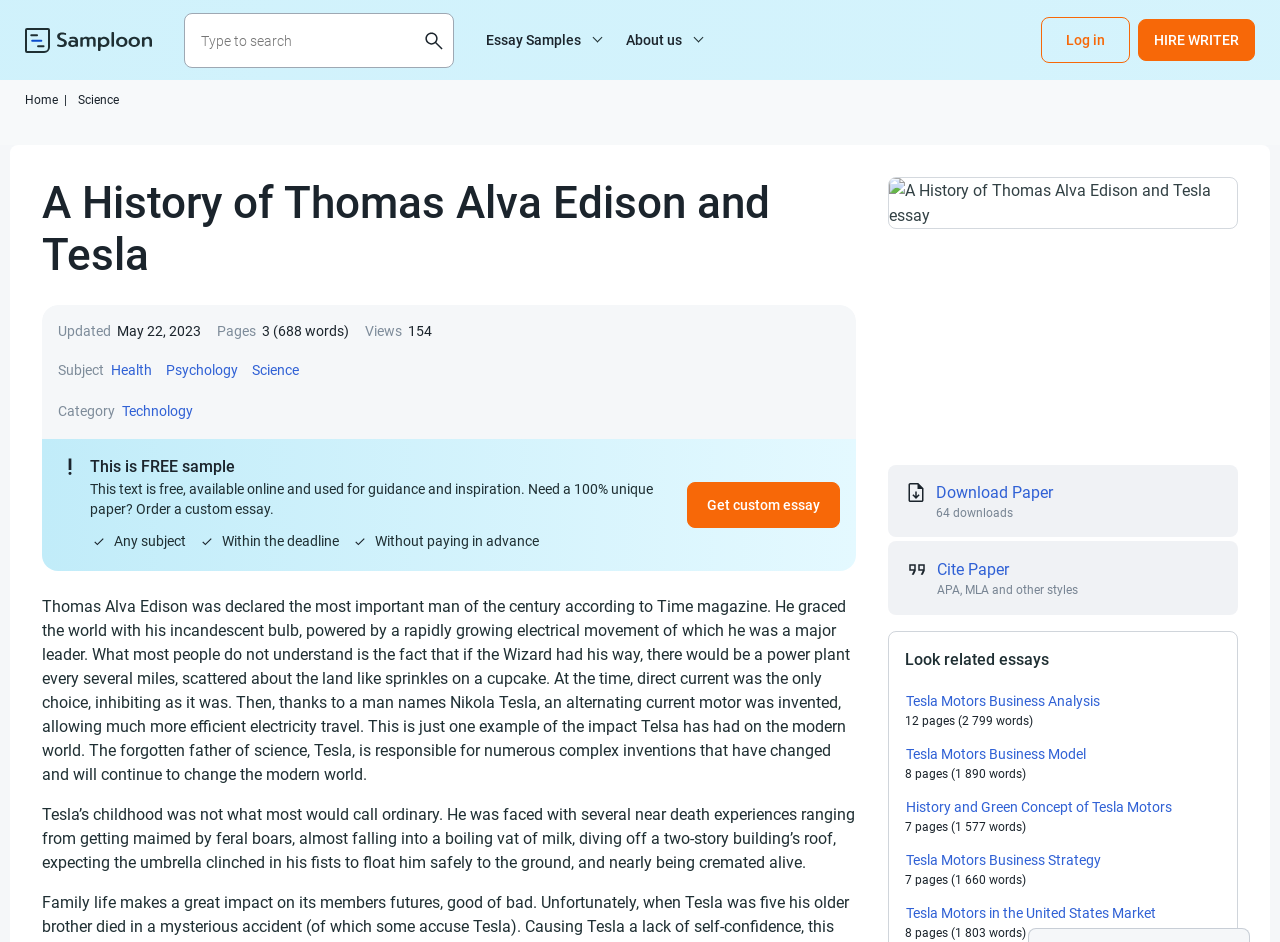Give a short answer to this question using one word or a phrase:
What is the subject of the essay?

Health